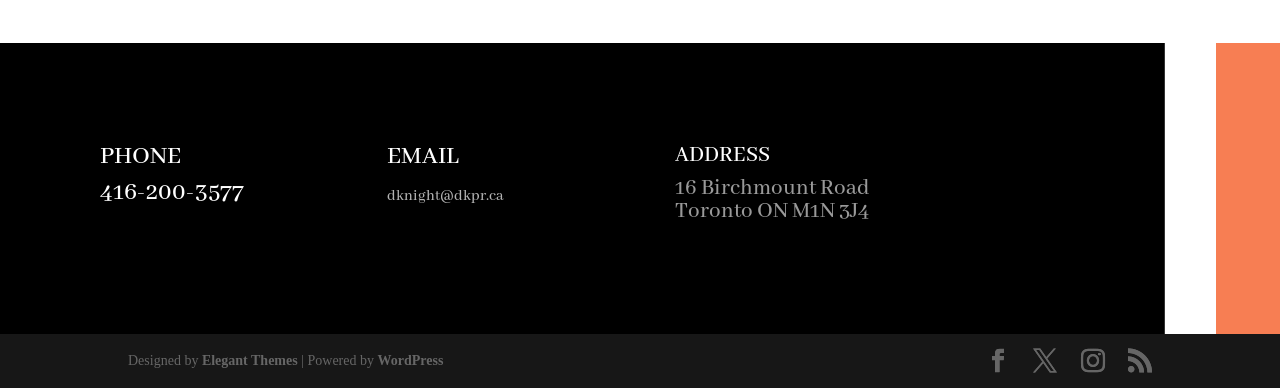Using the element description WordPress, predict the bounding box coordinates for the UI element. Provide the coordinates in (top-left x, top-left y, bottom-right x, bottom-right y) format with values ranging from 0 to 1.

[0.295, 0.91, 0.346, 0.949]